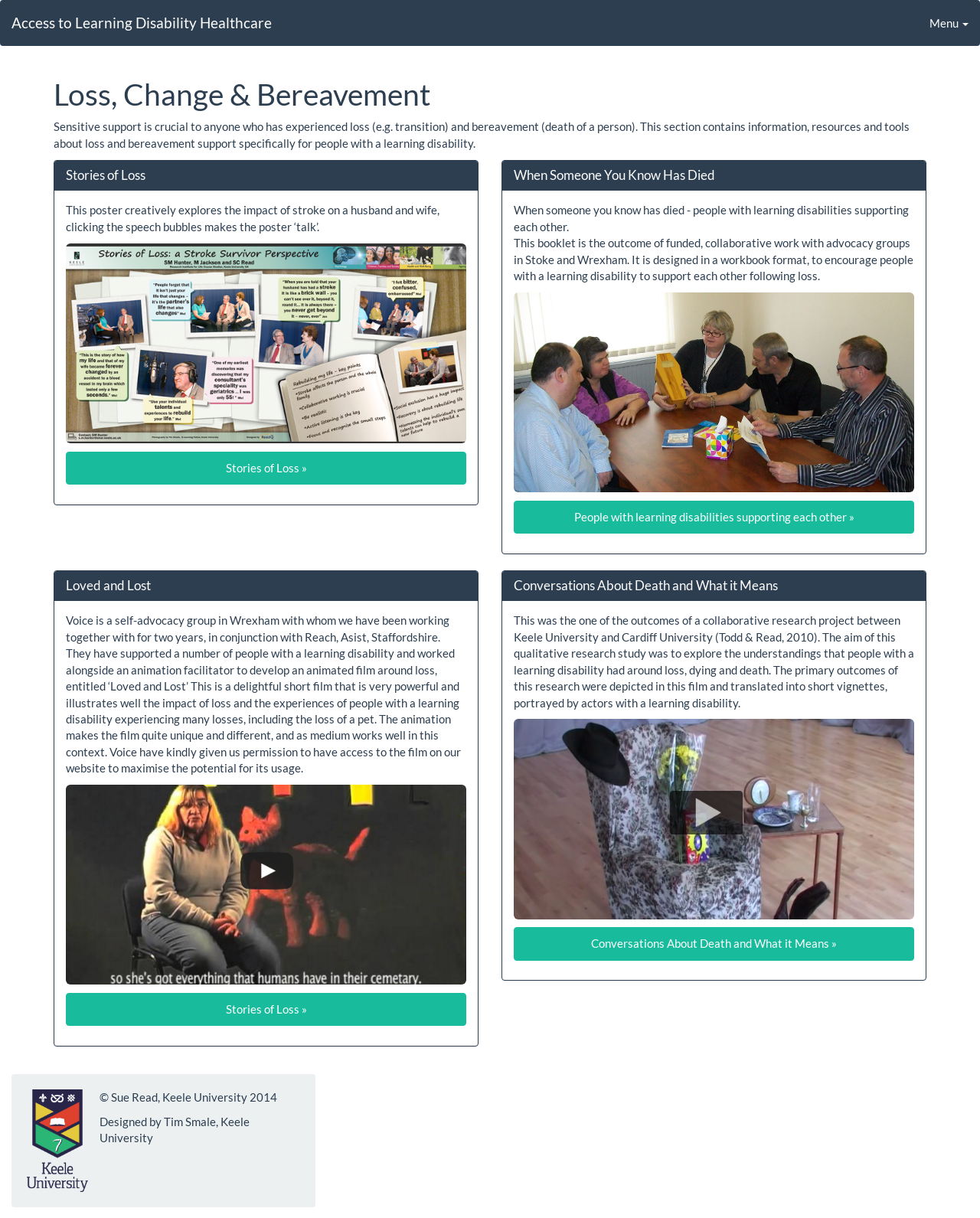Locate and generate the text content of the webpage's heading.

Loss, Change & Bereavement